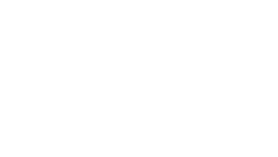Explain the details of the image you are viewing.

The image features a playful and adorable puppy, often evoking joy and affection. Accompanying the visual, the text highlights crucial information about the importance of taking a new puppy to the veterinarian. It notes that most puppies should schedule their first veterinary visit between 6 to 8 weeks of age for essential health examinations, vaccinations, and preventative treatments. This initial checkup is vital in ensuring the puppy's well-being and setting a foundation for their future health care. The caption emphasizes the significance of regular veterinary visits in maintaining a puppy's overall health and happiness.